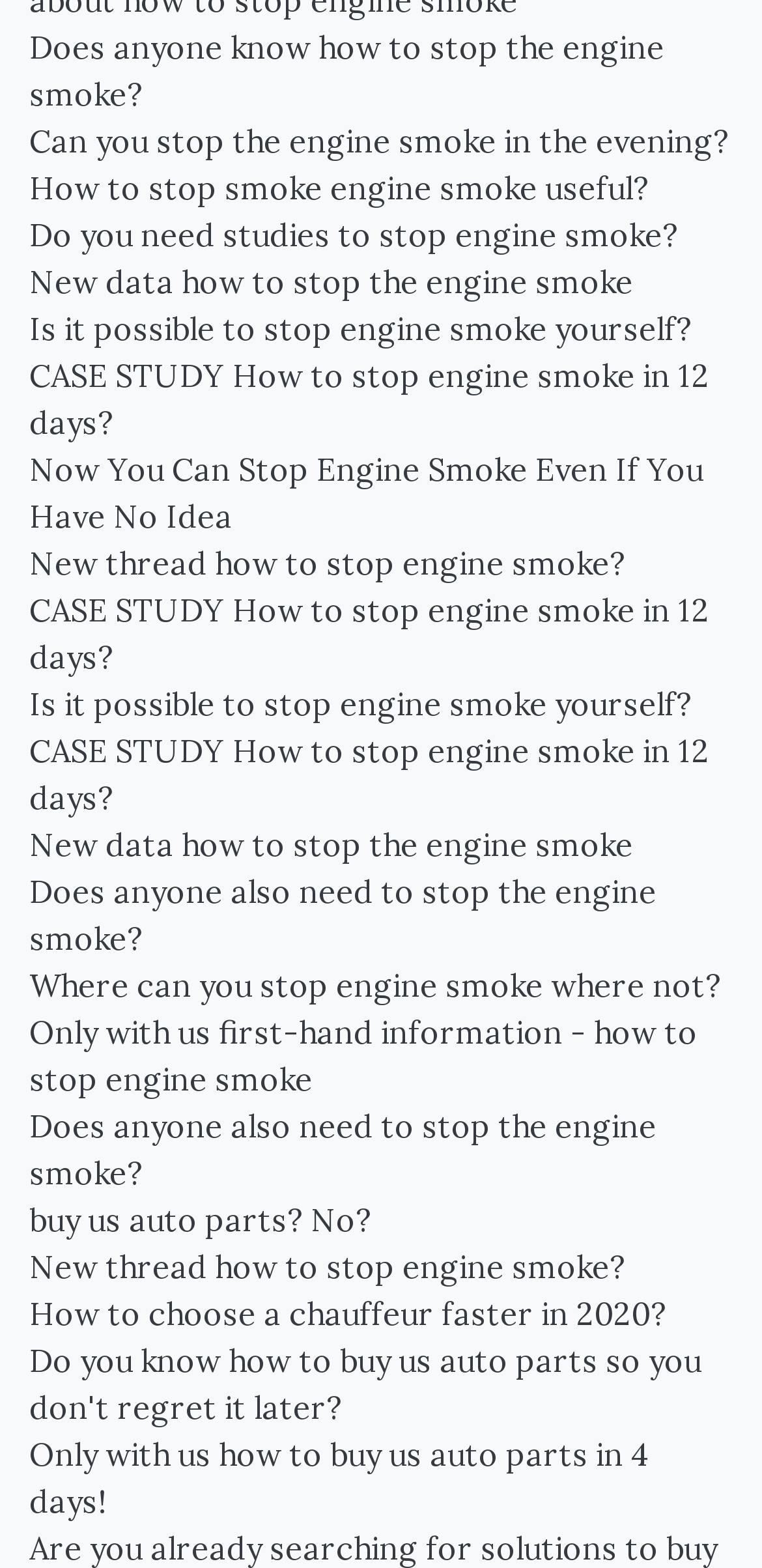Given the description of the UI element: "buy us auto parts? No?", predict the bounding box coordinates in the form of [left, top, right, bottom], with each value being a float between 0 and 1.

[0.038, 0.762, 0.962, 0.792]